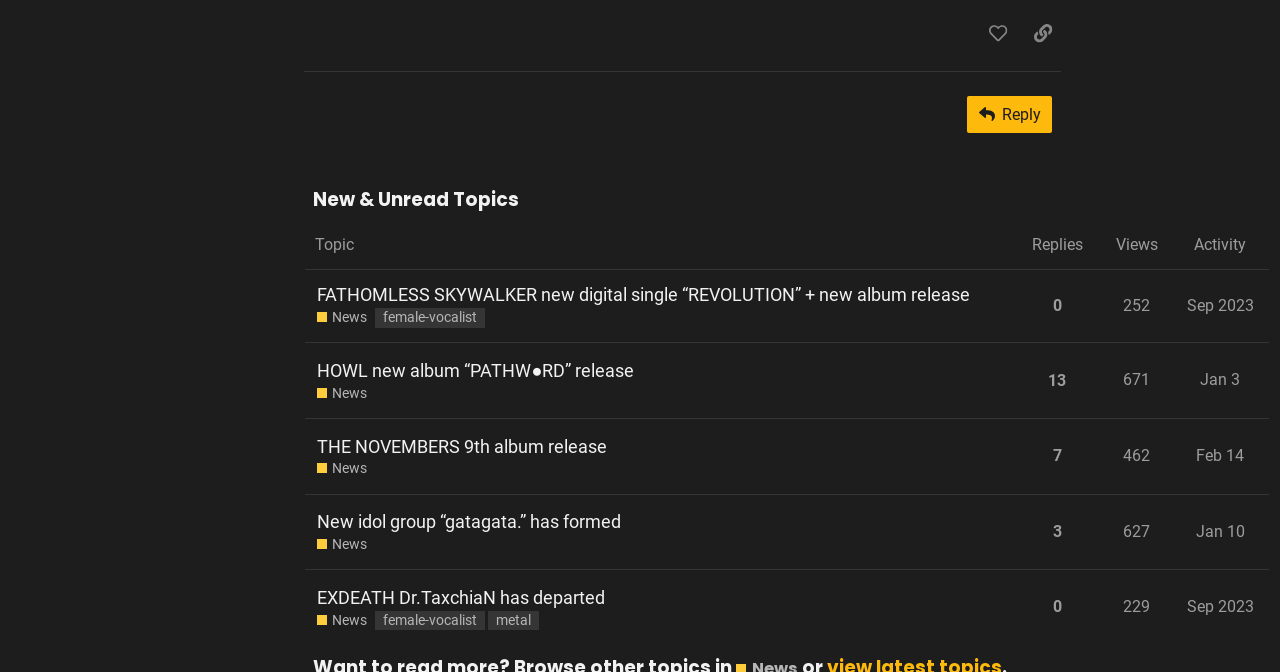Identify the bounding box coordinates for the element you need to click to achieve the following task: "Like this post". Provide the bounding box coordinates as four float numbers between 0 and 1, in the form [left, top, right, bottom].

[0.765, 0.024, 0.795, 0.076]